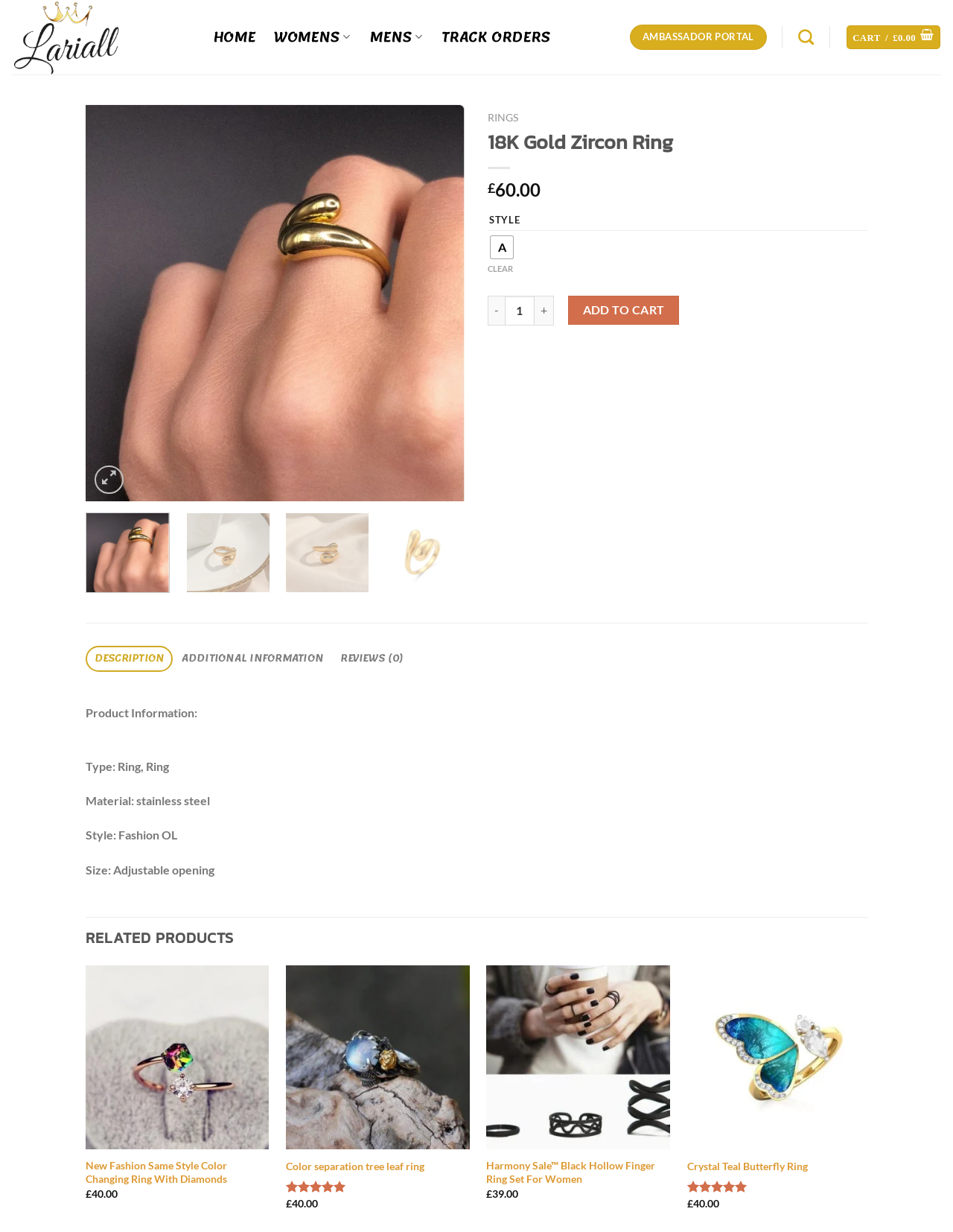Could you highlight the region that needs to be clicked to execute the instruction: "Select the 'DESCRIPTION' tab"?

[0.09, 0.524, 0.181, 0.545]